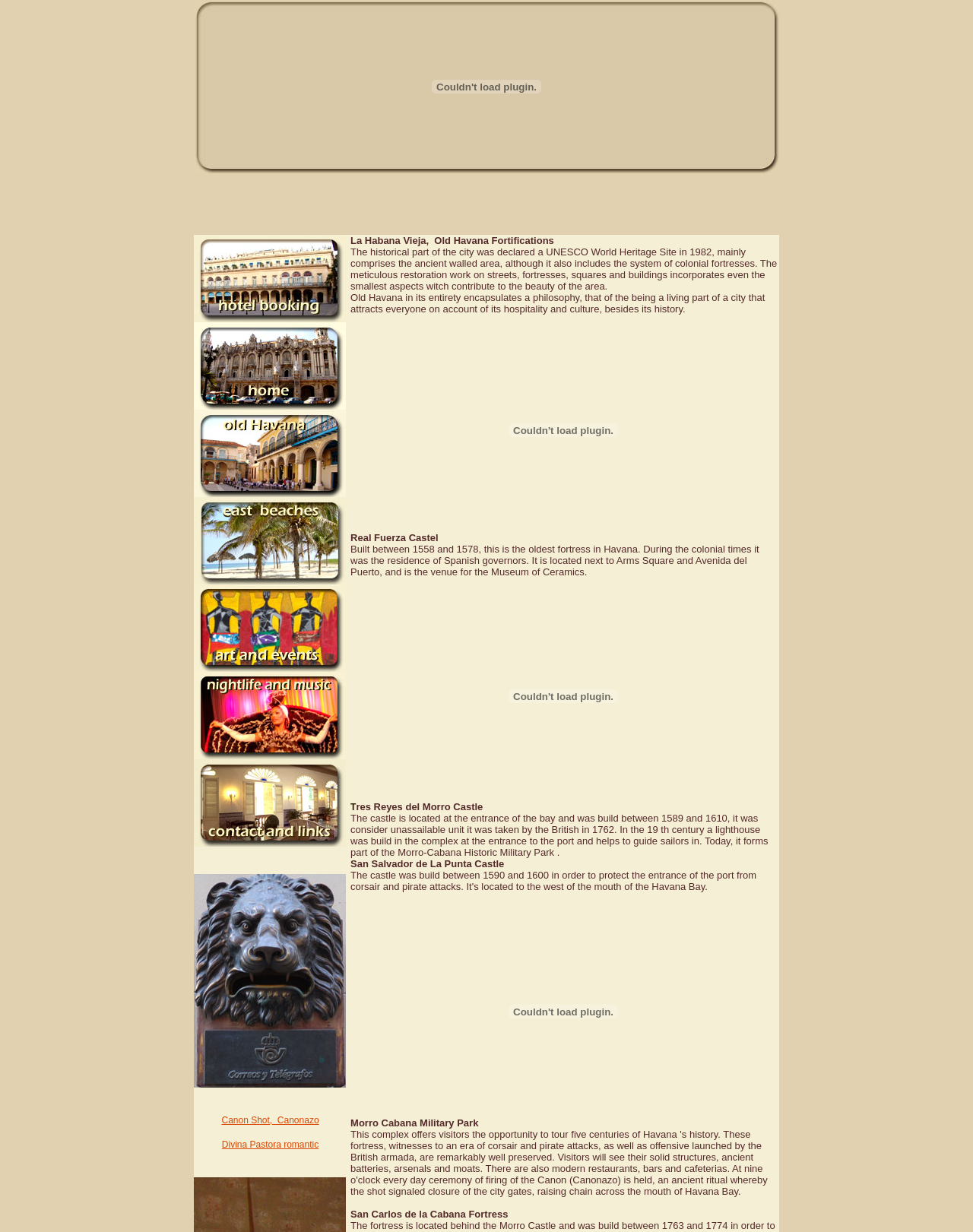What is the location of the San Salvador de La Punta Castle?
Examine the webpage screenshot and provide an in-depth answer to the question.

I did not find any specific information about the location of the San Salvador de La Punta Castle, but based on the text associated with the 'res Reyes del Morro Castle' which is located at the entrance of the bay, I made an educated guess that the San Salvador de La Punta Castle might also be located at the entrance of the bay.